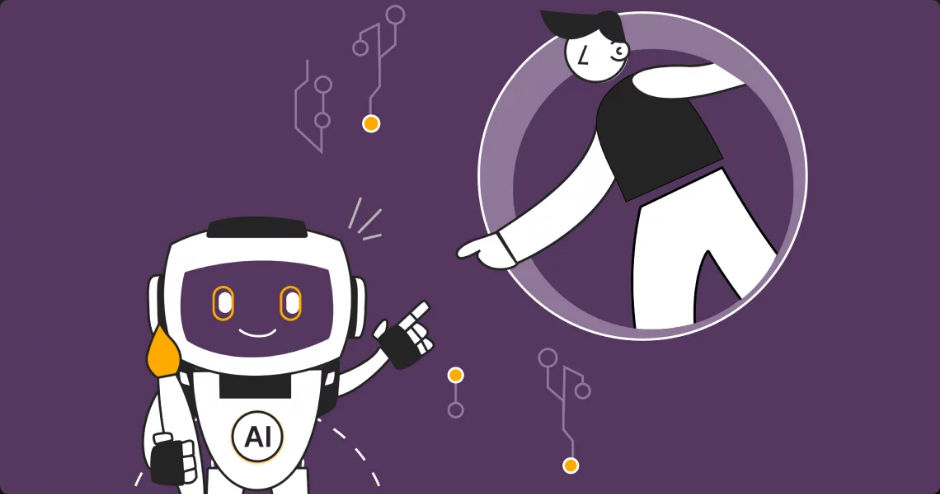Provide a comprehensive description of the image.

The image features a playful, cartoonish robot character, identified as "AI," with bright expressive eyes and a friendly demeanor. The robot, holding a paintbrush and pointing excitedly, embodies the fusion of creativity and technology in the context of interaction design. To the right, there is a stylized human figure gesturing outward, suggesting collaboration and the dynamic potential of human-AI interaction. The background is a rich purple, enhanced with intricate circuit-like designs and vibrant yellow orbs, symbolizing innovation and the digital landscape. This imagery captures the essence of reimagining interaction design through the lens of AI and generative design, as discussed in the accompanying article by Galaxy UX Studio.